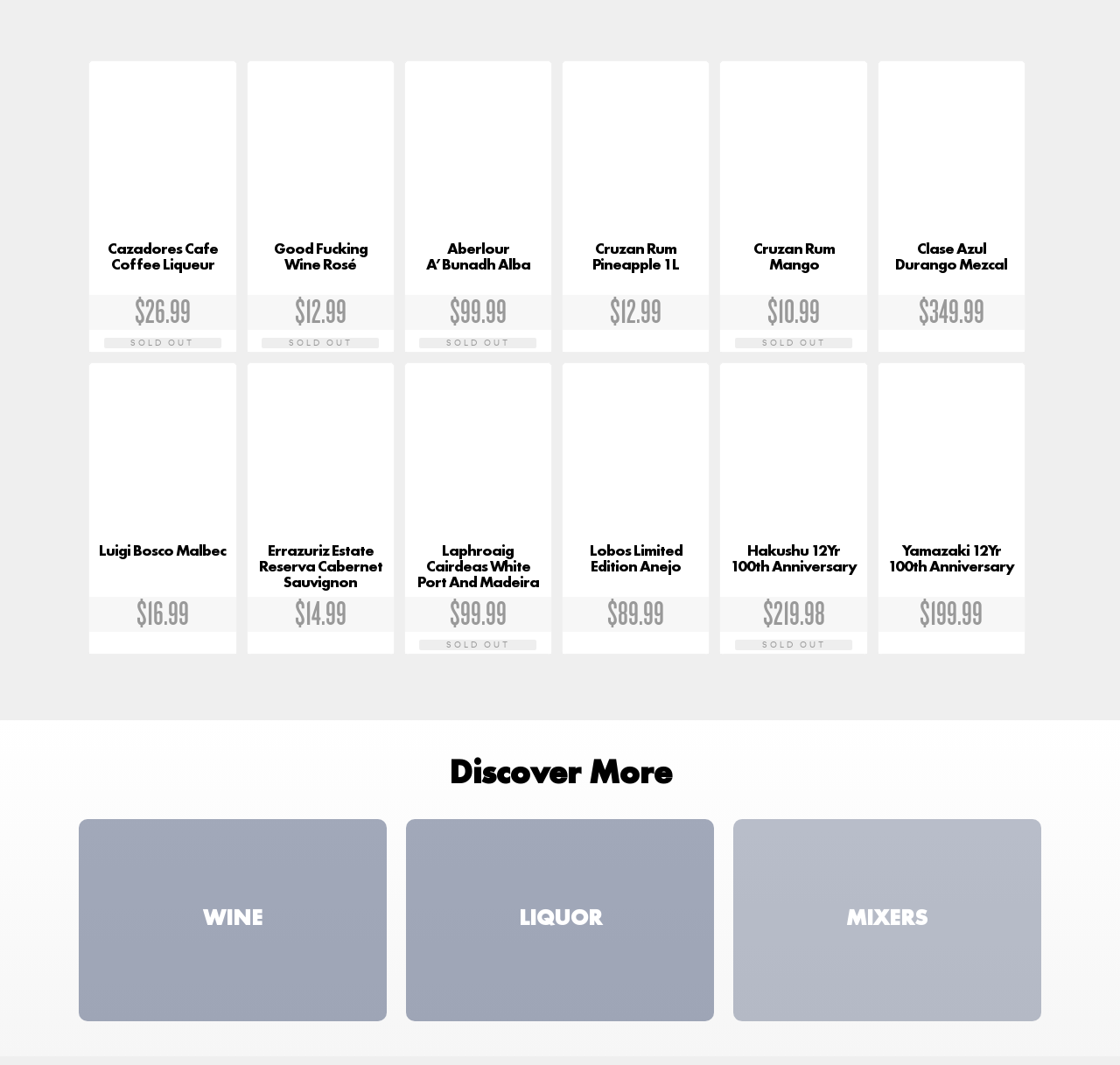Find the bounding box coordinates of the element you need to click on to perform this action: 'Read more about “Cazadores Cafe Coffee Liqueur”'. The coordinates should be represented by four float values between 0 and 1, in the format [left, top, right, bottom].

[0.095, 0.296, 0.199, 0.325]